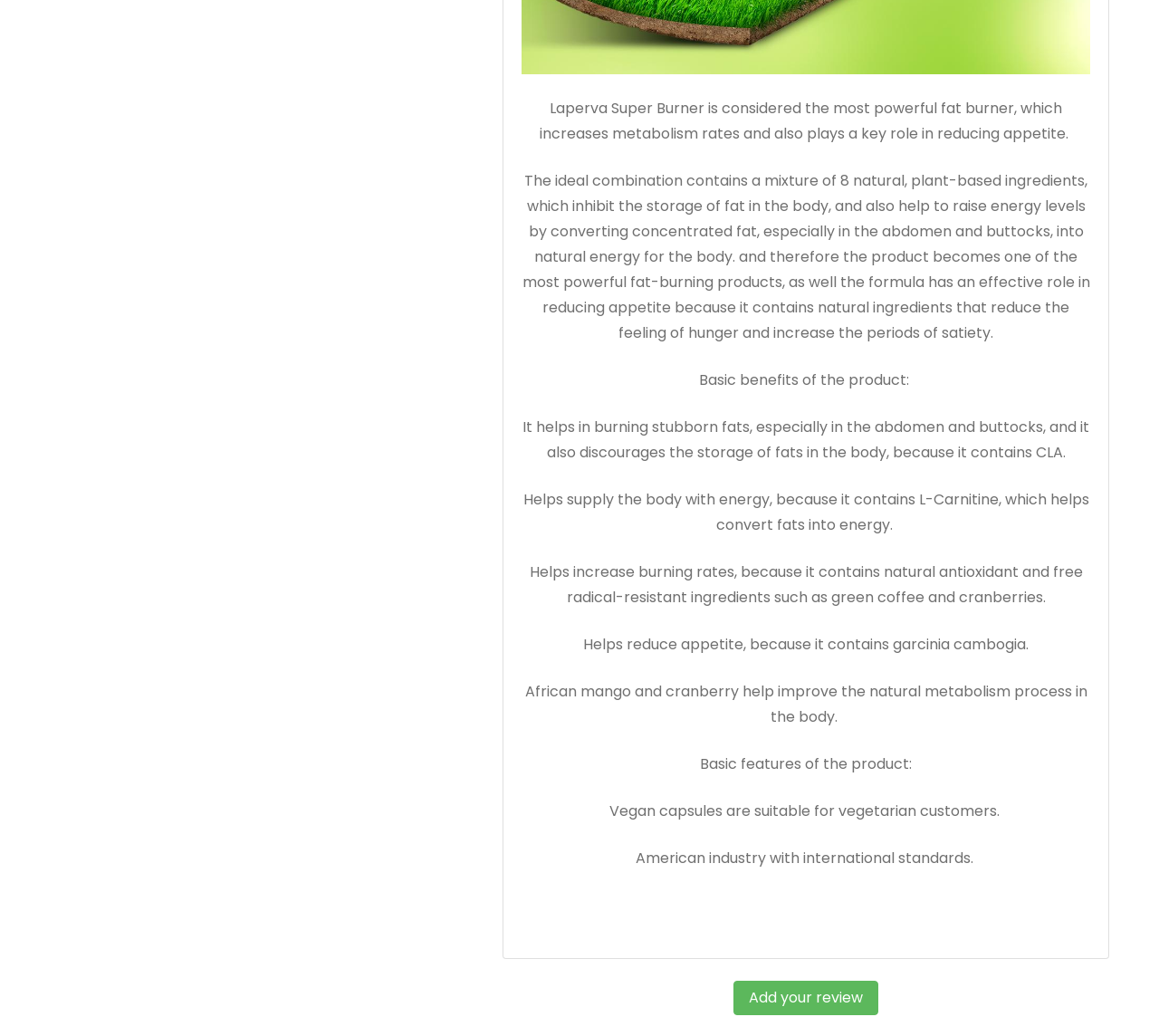Identify the bounding box of the UI element that matches this description: "Add your review".

[0.633, 0.947, 0.758, 0.98]